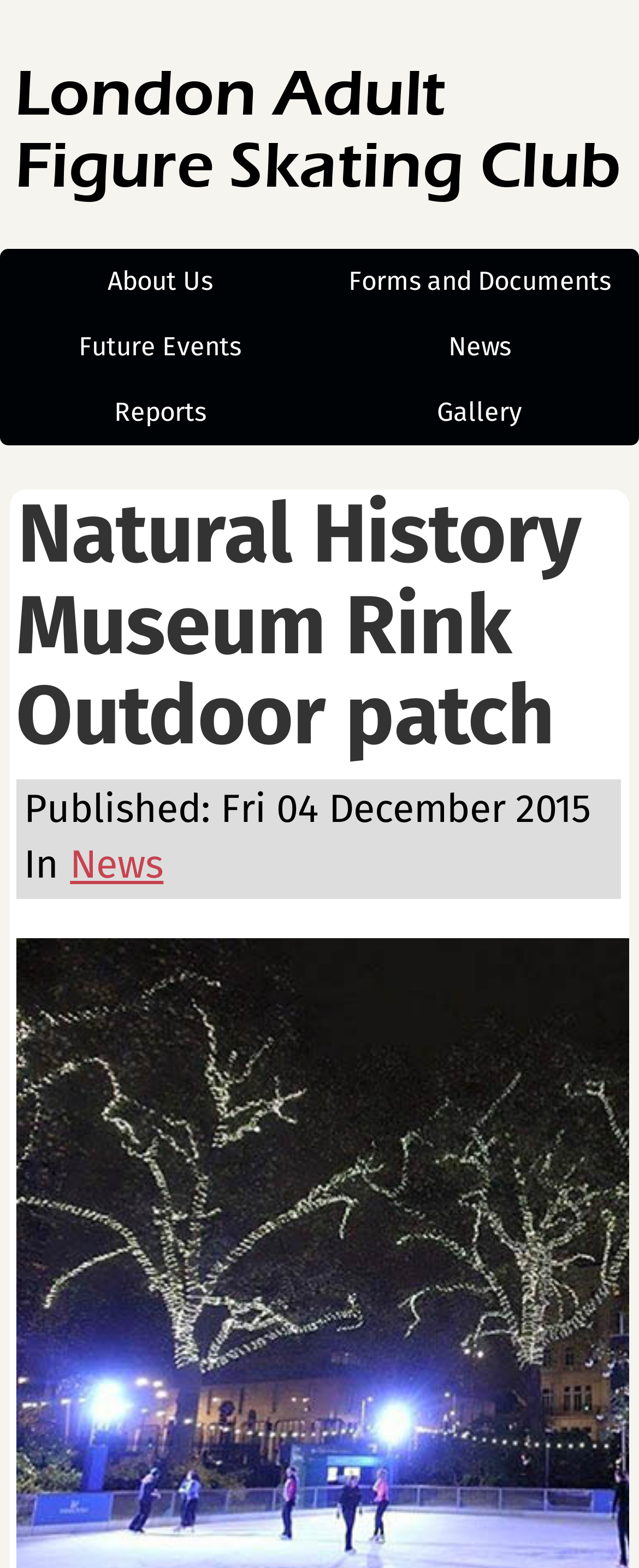Bounding box coordinates are to be given in the format (top-left x, top-left y, bottom-right x, bottom-right y). All values must be floating point numbers between 0 and 1. Provide the bounding box coordinate for the UI element described as: jacky@ez-sil.com

None